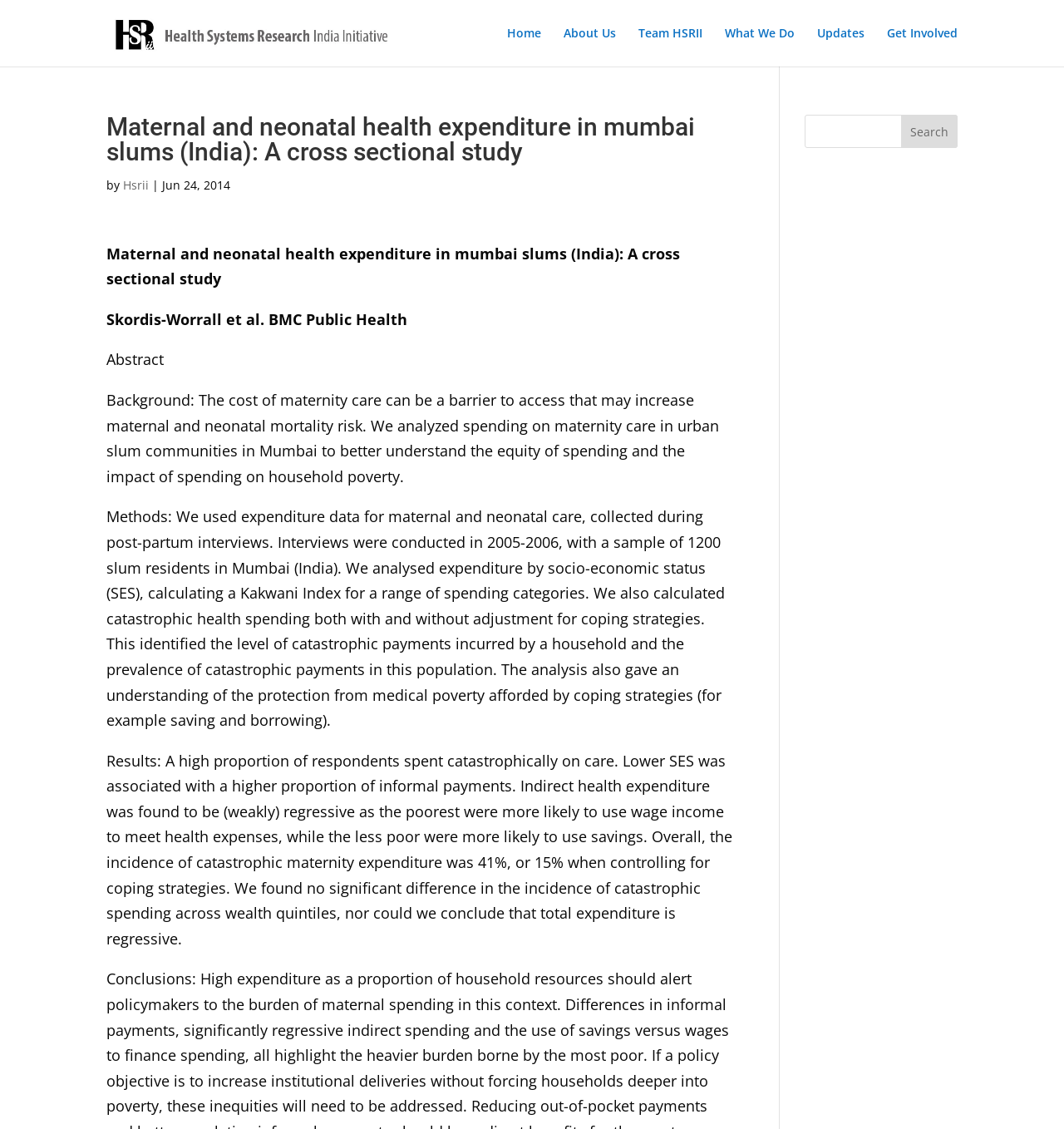From the element description: "What We Do", extract the bounding box coordinates of the UI element. The coordinates should be expressed as four float numbers between 0 and 1, in the order [left, top, right, bottom].

[0.681, 0.024, 0.747, 0.059]